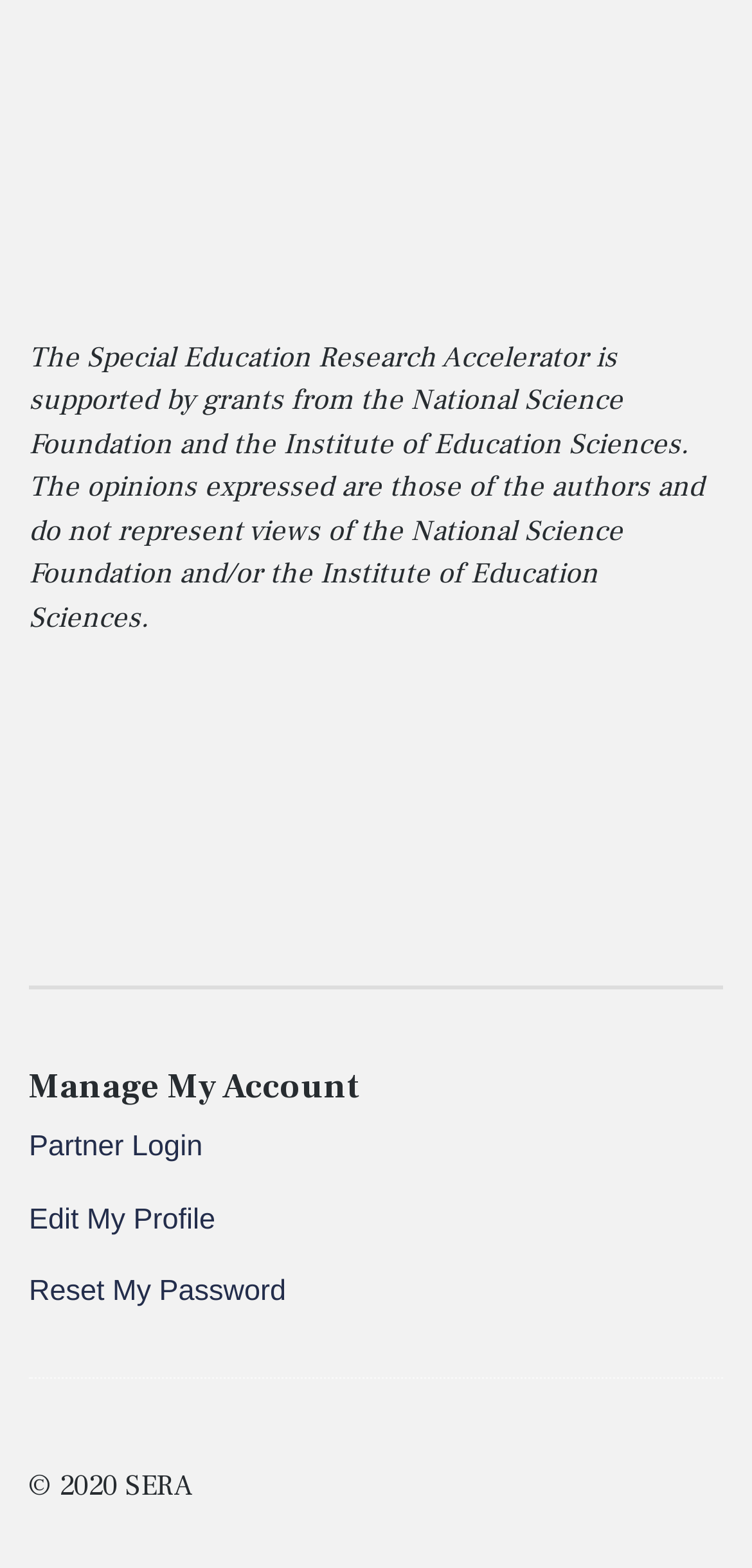What are the options available under 'Manage My Account'?
Using the screenshot, give a one-word or short phrase answer.

Partner Login, Edit My Profile, Reset My Password